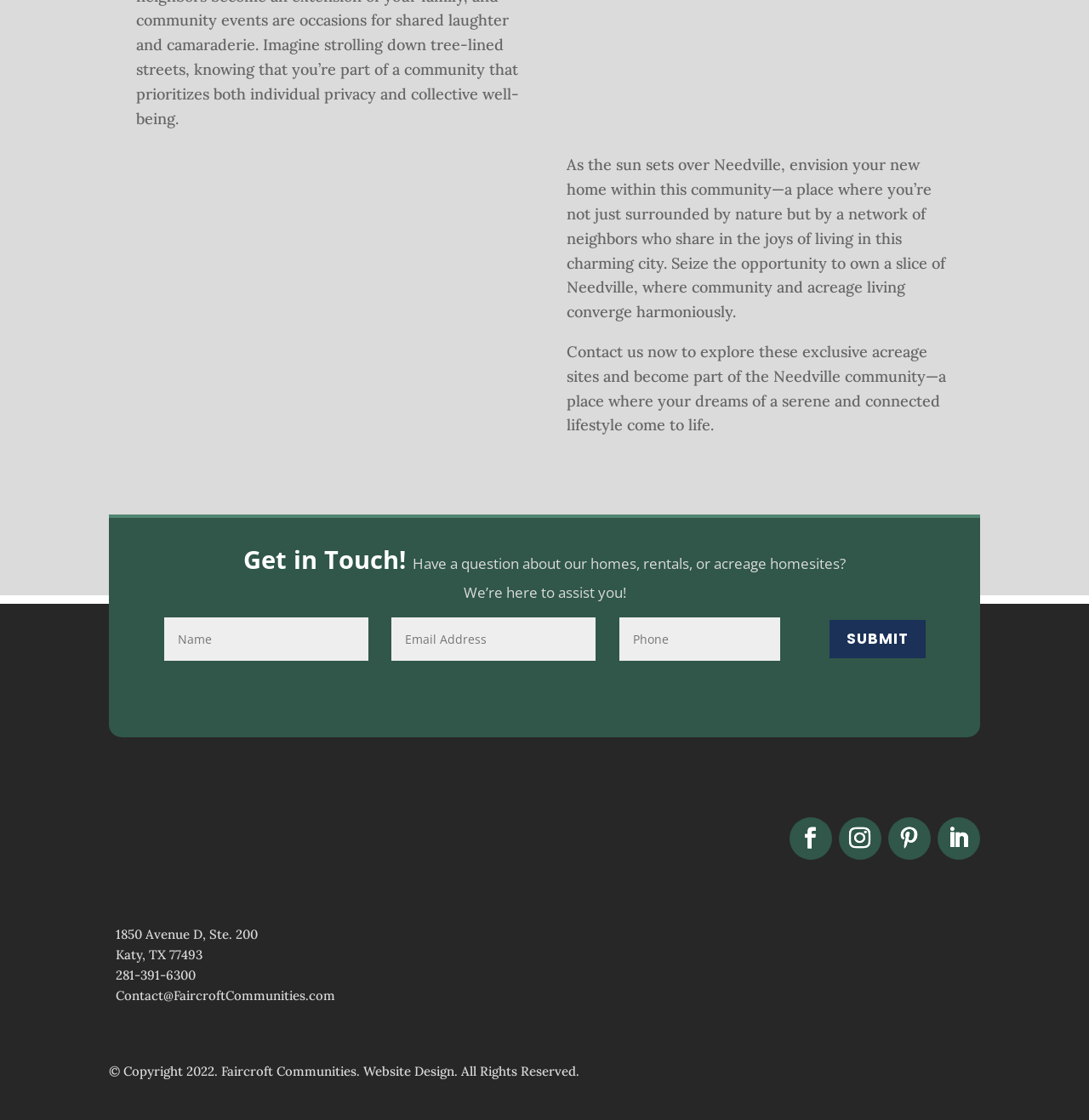Provide the bounding box coordinates of the UI element that matches the description: "name="et_pb_contact_name_0" placeholder="Name"".

[0.151, 0.551, 0.338, 0.59]